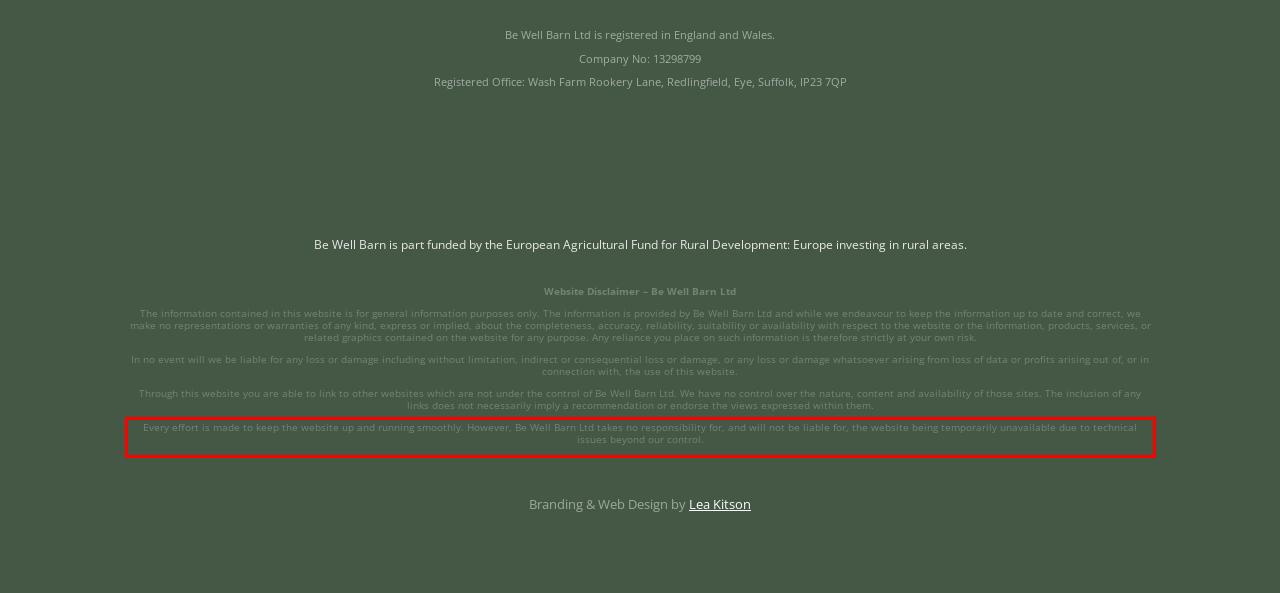Extract and provide the text found inside the red rectangle in the screenshot of the webpage.

Every effort is made to keep the website up and running smoothly. However, Be Well Barn Ltd takes no responsibility for, and will not be liable for, the website being temporarily unavailable due to technical issues beyond our control.